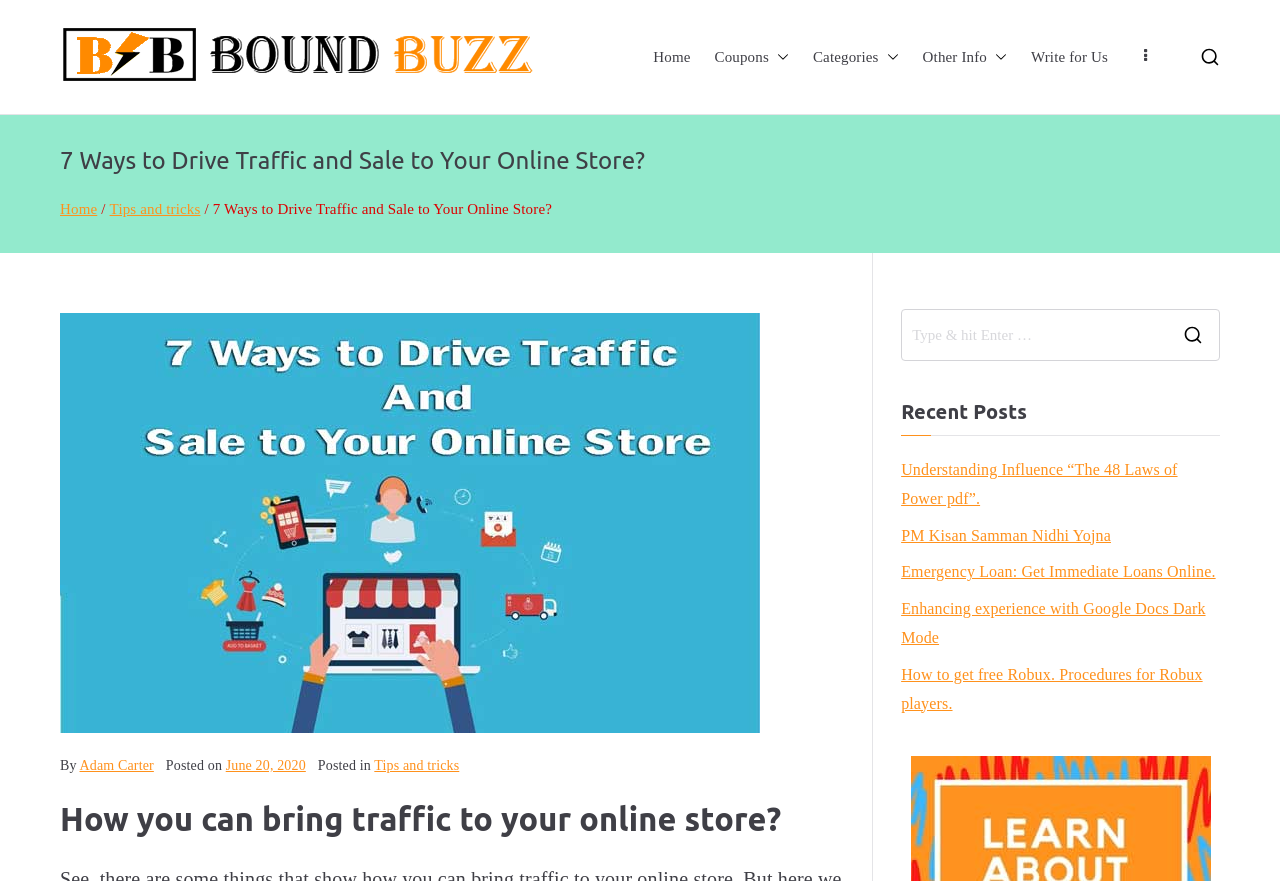Detail the various sections and features of the webpage.

This webpage is about driving traffic and sales to an online store, with a focus on 7 ways to achieve this. At the top left, there is a logo of the website "Bound Buzz" with a link to the homepage. Next to it, there are several links to different categories, including "Home", "Coupons", "Categories", "Other Info", and "Write for Us". Each of these links has a small button with an icon next to it.

Below the logo and links, there is a heading that repeats the title of the webpage, "7 Ways to Drive Traffic and Sale to Your Online Store?". Underneath this heading, there is a navigation section with breadcrumbs, showing the current page's location in the website's hierarchy.

The main content of the webpage starts with an image related to the topic, followed by the author's name, "Adam Carter", and the date of publication, "June 20, 2020". The article is divided into sections, with headings such as "How you can bring traffic to your online store?".

On the right side of the webpage, there is a search bar with a magnifying glass icon, allowing users to search for specific content on the website. Below the search bar, there is a section titled "Recent Posts", listing several links to other articles on the website, including "Understanding Influence “The 48 Laws of Power pdf”", "PM Kisan Samman Nidhi Yojna", and others.